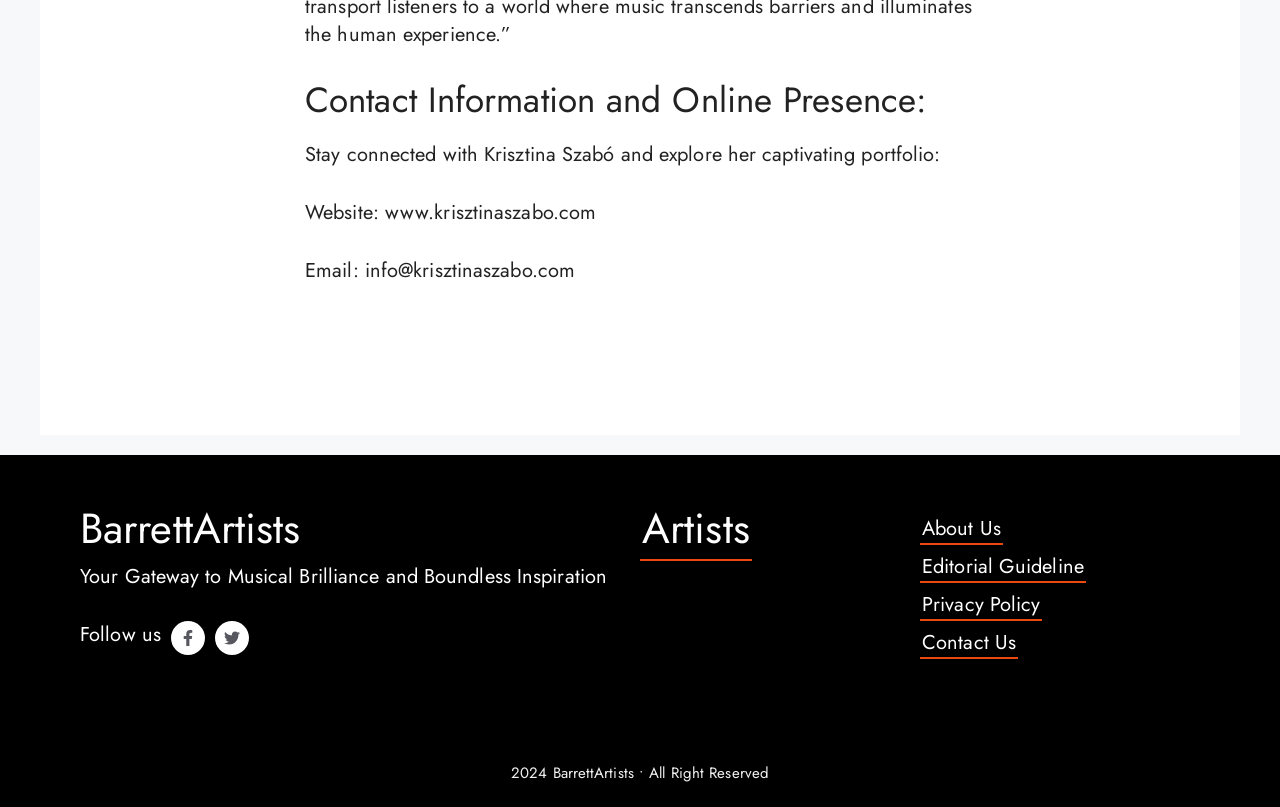What is the name of the organization?
Answer briefly with a single word or phrase based on the image.

BarrettArtists